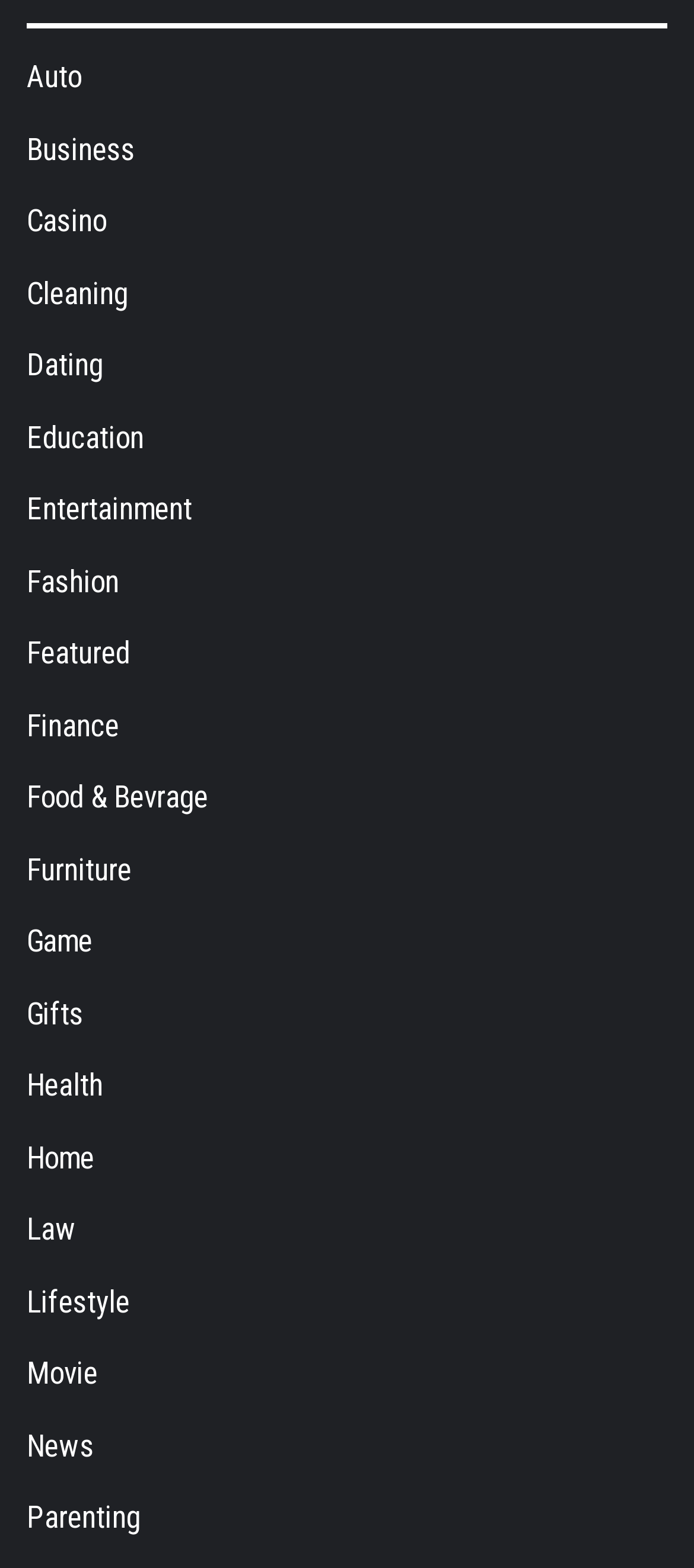Locate the bounding box coordinates of the element that should be clicked to fulfill the instruction: "Browse Entertainment".

[0.038, 0.313, 0.277, 0.336]